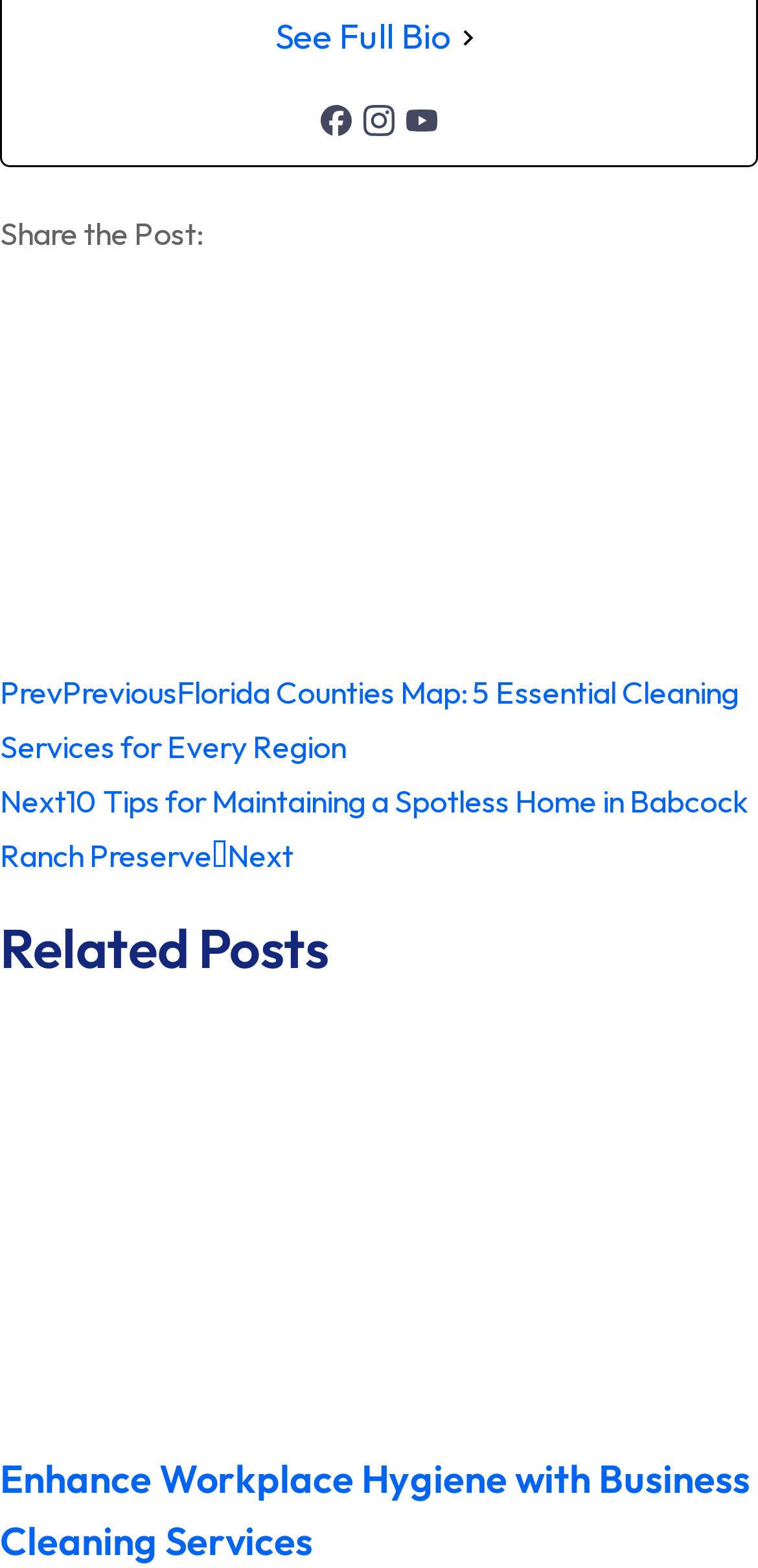Given the element description: "parent_node: See Full Bio", predict the bounding box coordinates of the UI element it refers to, using four float numbers between 0 and 1, i.e., [left, top, right, bottom].

[0.596, 0.007, 0.637, 0.041]